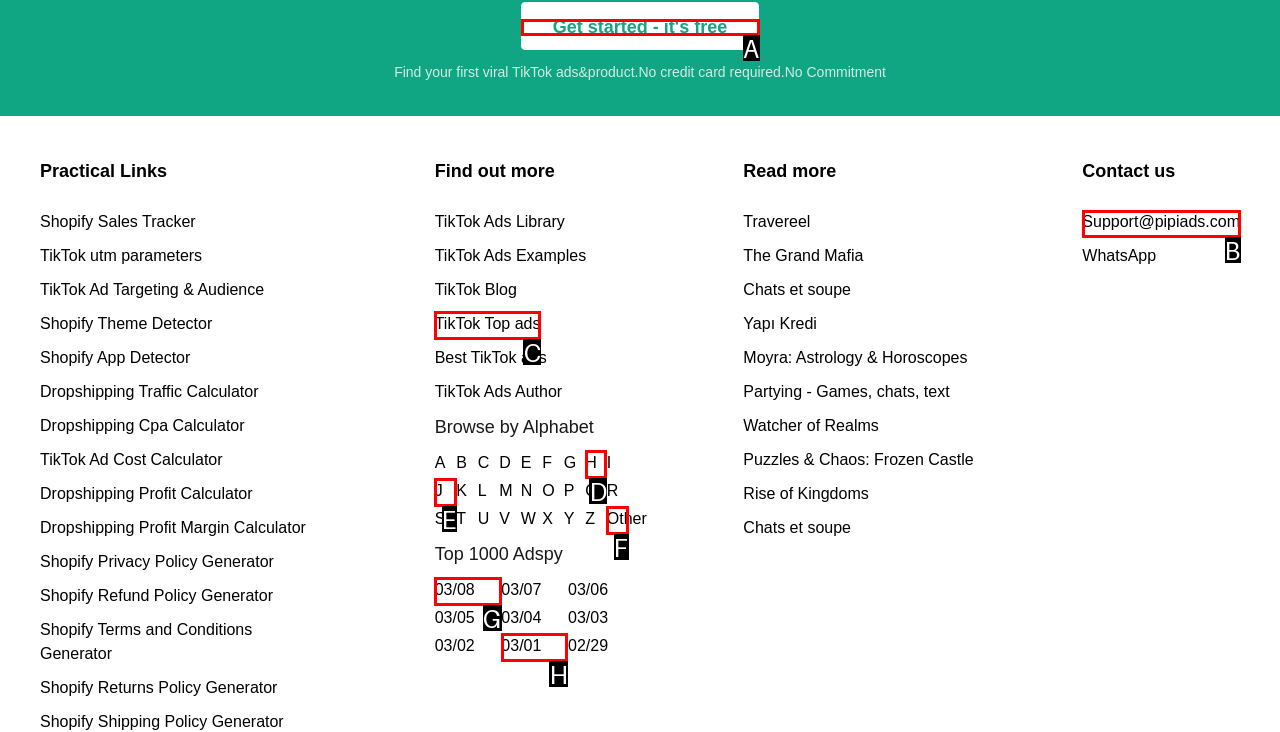Which letter corresponds to the correct option to complete the task: Contact support via email?
Answer with the letter of the chosen UI element.

B